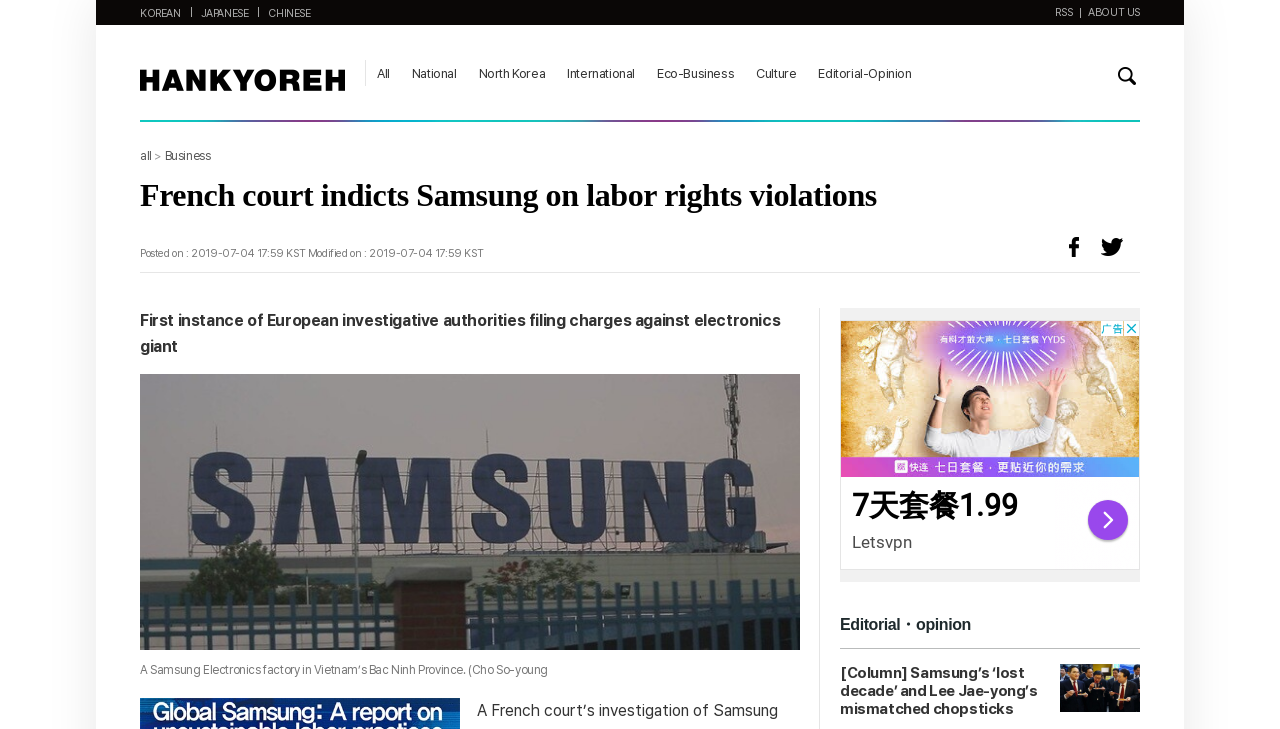Carefully examine the image and provide an in-depth answer to the question: What is the language of the 'KOREAN' link?

I found the 'KOREAN' link in the top navigation bar, and based on its text, I inferred that it links to a Korean-language version of the website.